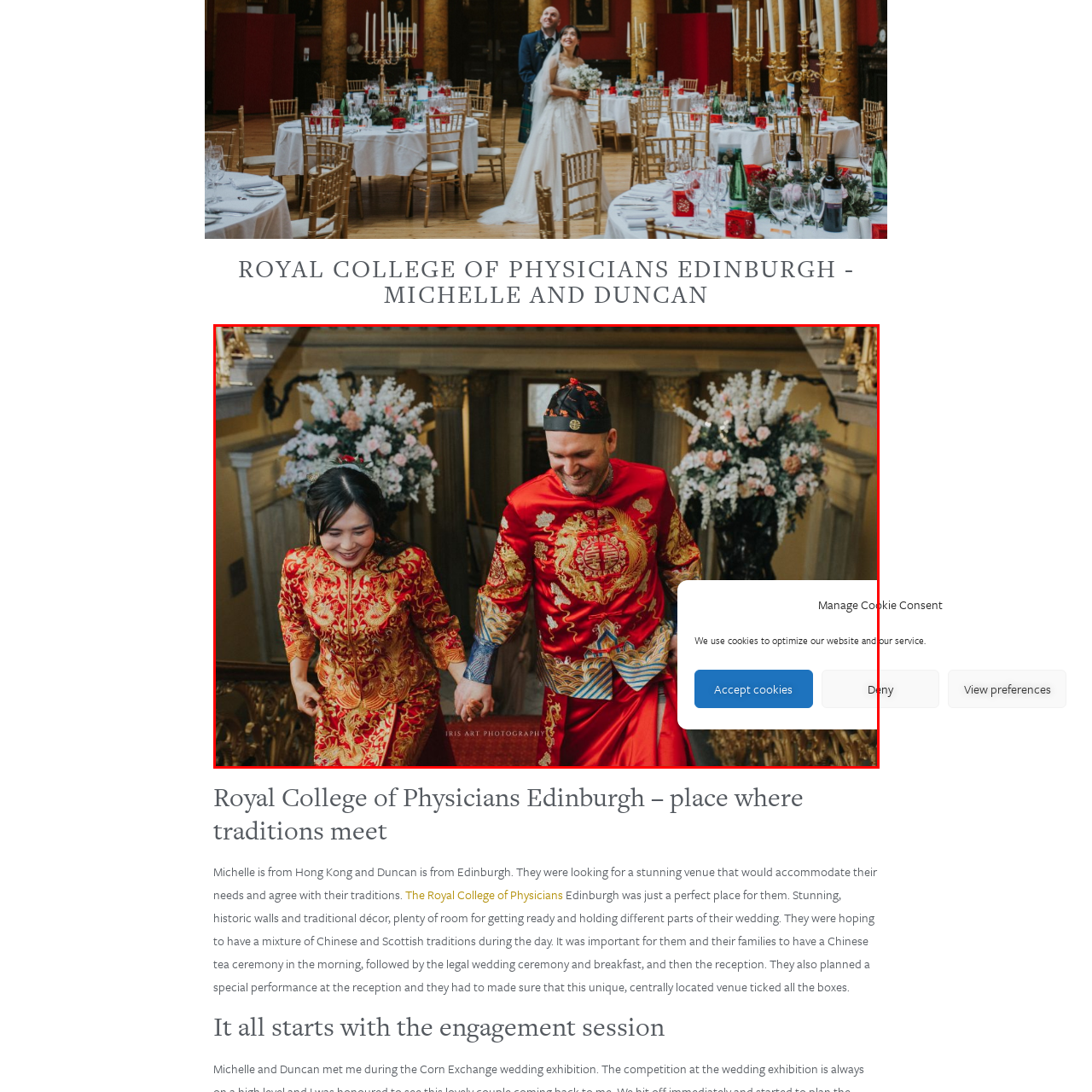What is the architectural style of the venue?
Examine the image within the red bounding box and provide a comprehensive answer to the question.

The caption describes the venue as having 'elegant architecture' with 'ornate decorations and lush floral arrangements', indicating an elegant architectural style.